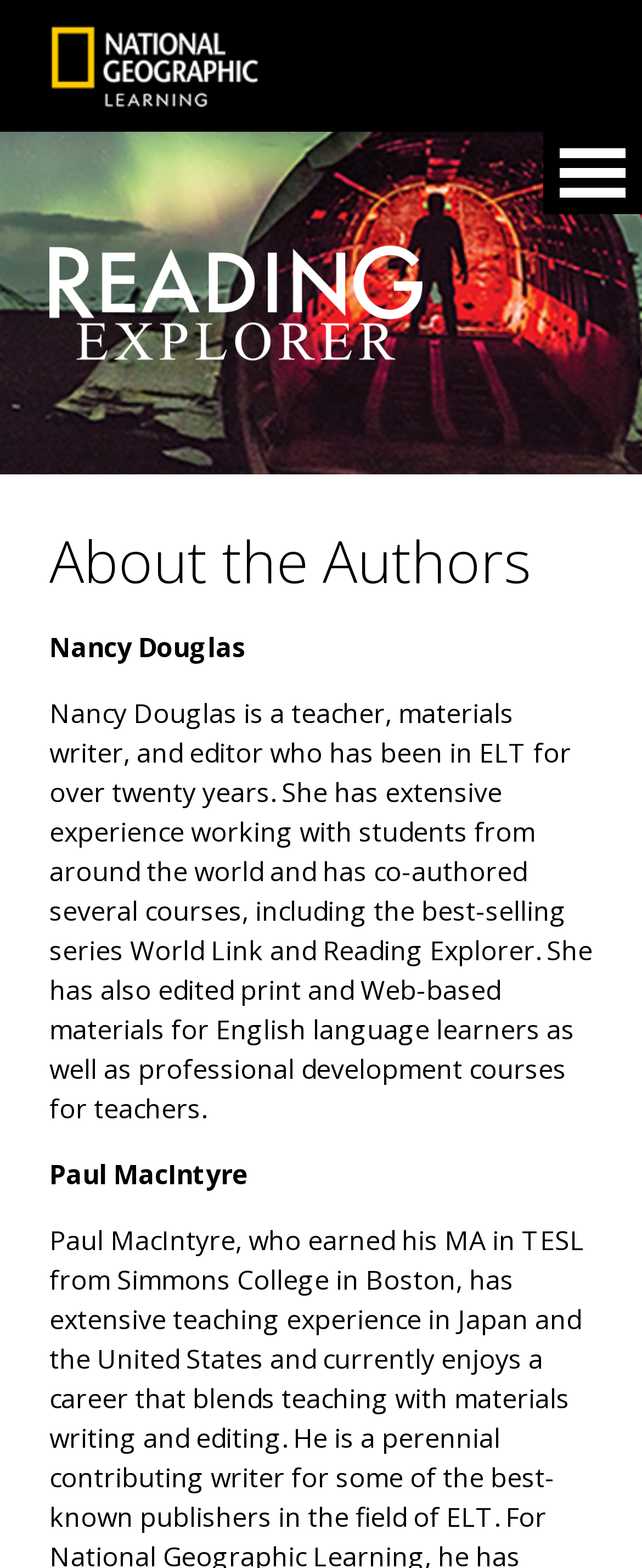Please give a succinct answer to the question in one word or phrase:
What is Nancy Douglas's profession?

Teacher, materials writer, and editor